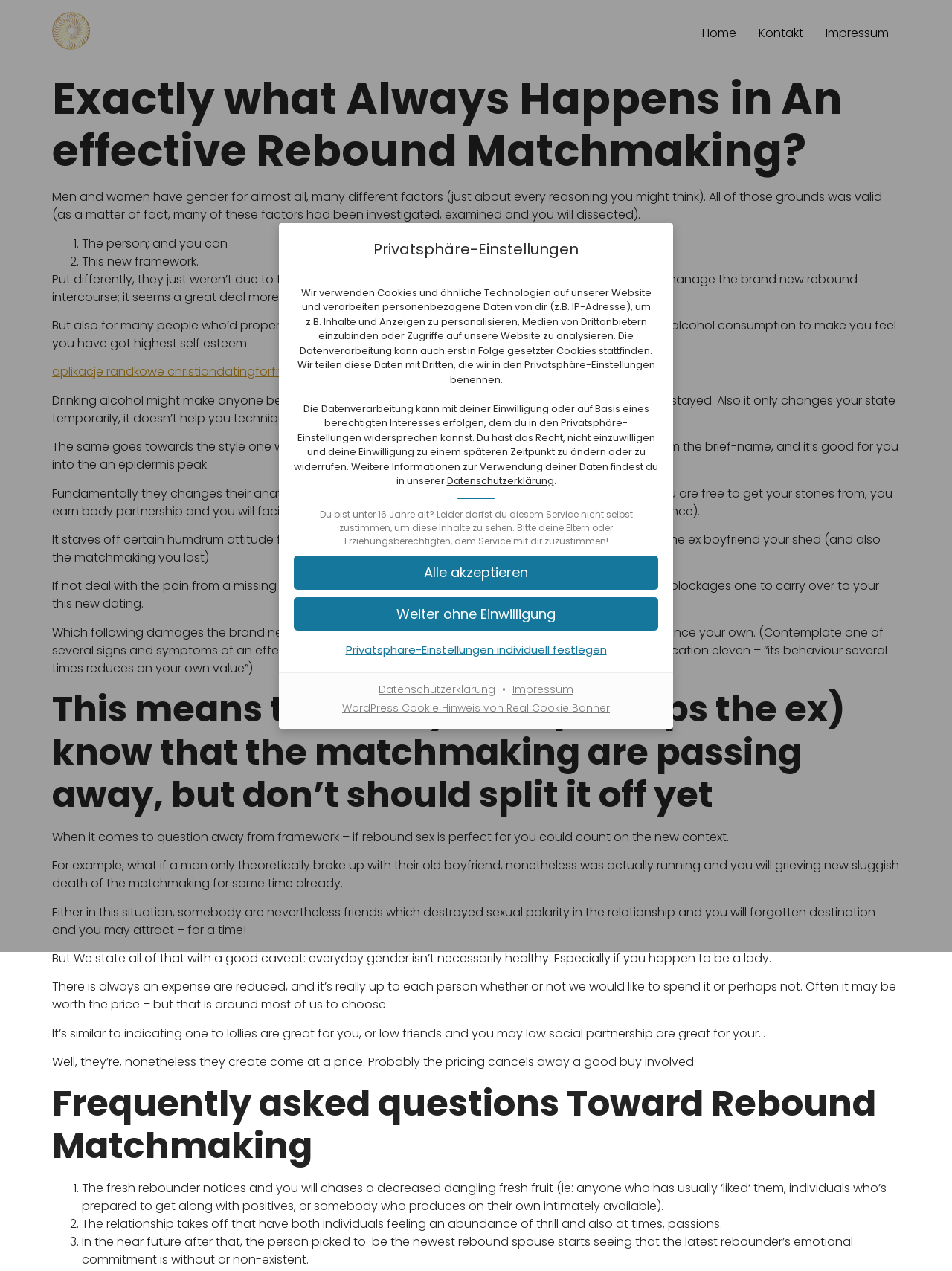Locate the bounding box coordinates of the area that needs to be clicked to fulfill the following instruction: "View imprint". The coordinates should be in the format of four float numbers between 0 and 1, namely [left, top, right, bottom].

[0.534, 0.536, 0.606, 0.548]